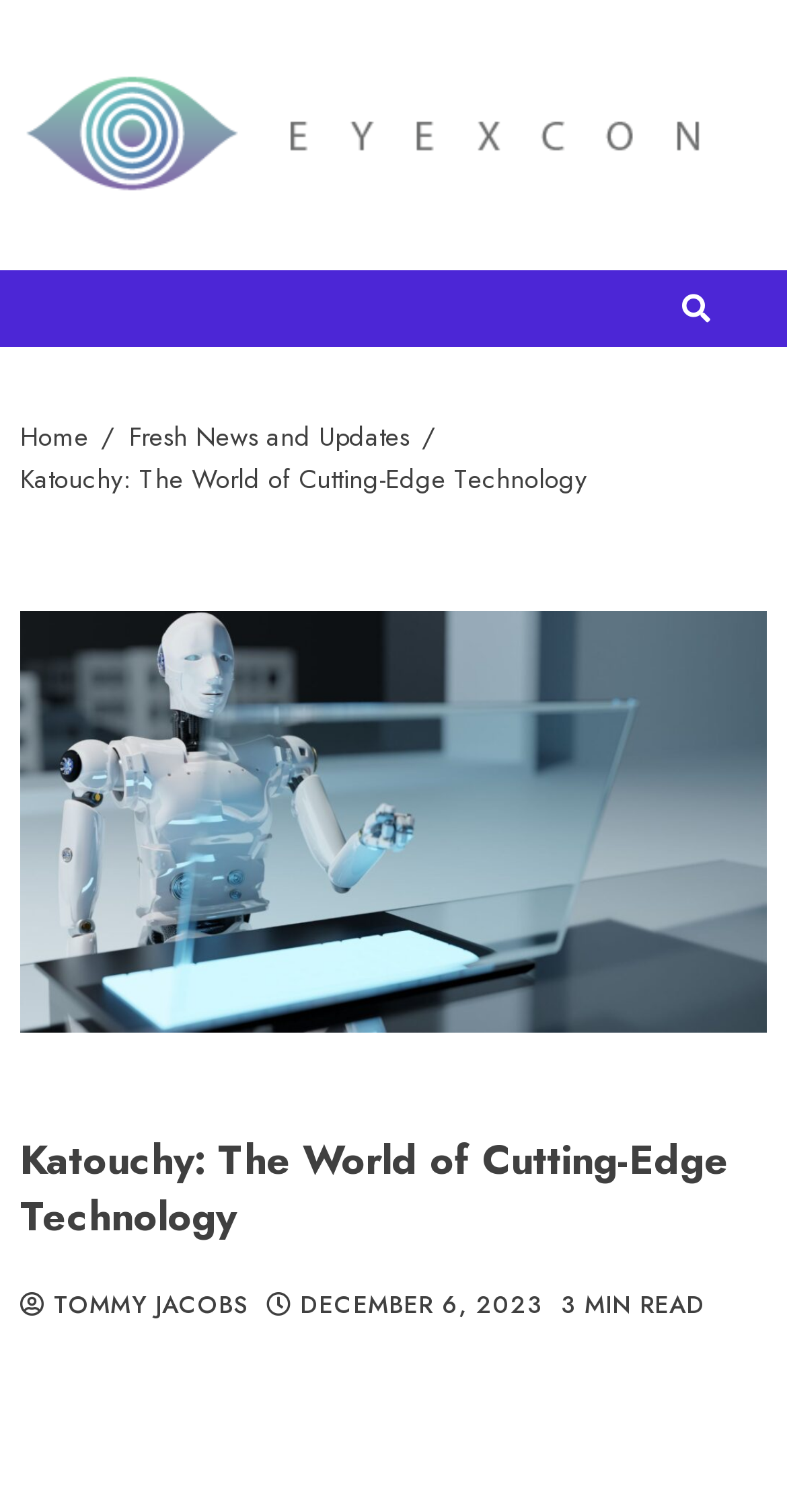Please provide a comprehensive response to the question below by analyzing the image: 
What is the name of the website or company?

I found the name of the website or company by looking at the top section of the webpage, where the logo and website title are typically provided. Specifically, I found the link element with the text 'Eyexcon', which indicates the name of the website or company.